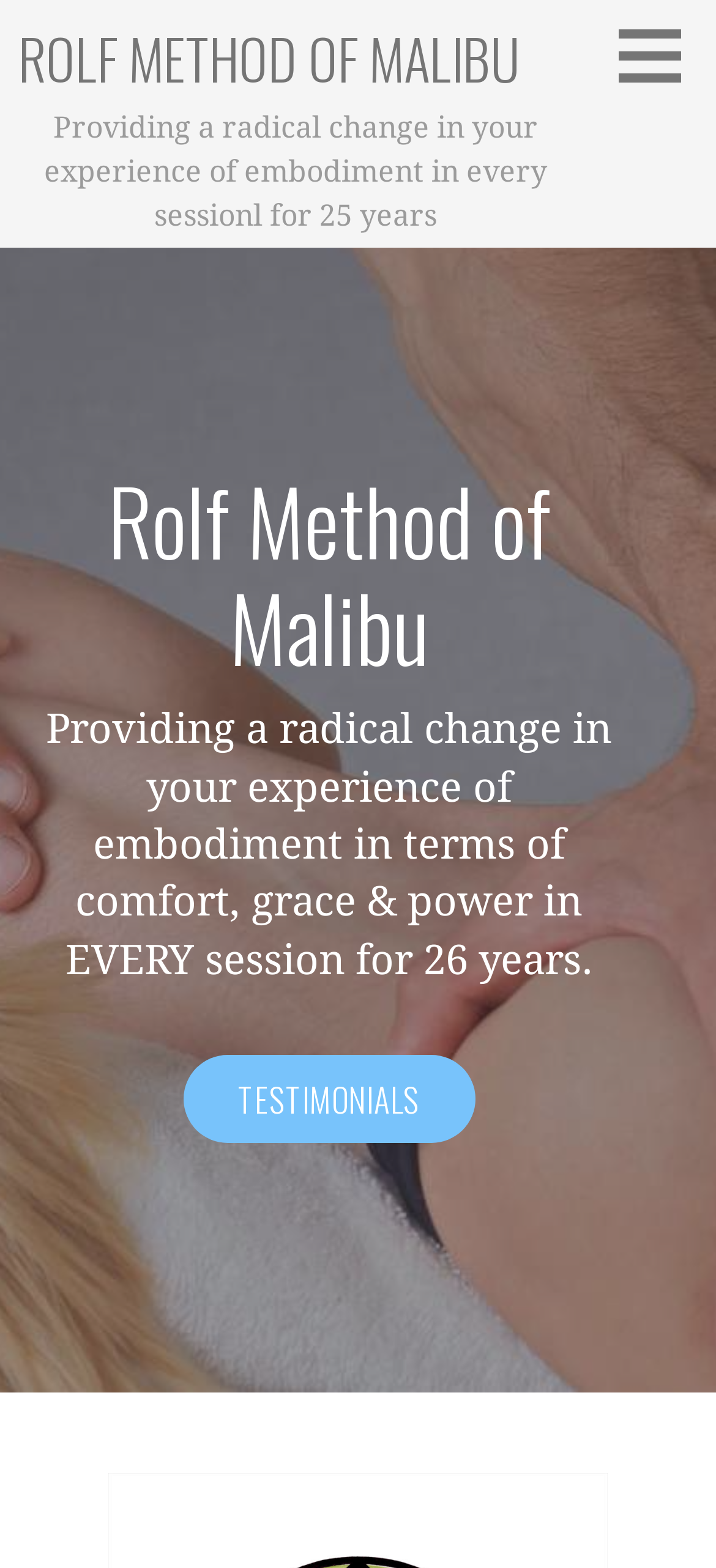Given the element description Rolf Method of Malibu, predict the bounding box coordinates for the UI element in the webpage screenshot. The format should be (top-left x, top-left y, bottom-right x, bottom-right y), and the values should be between 0 and 1.

[0.026, 0.011, 0.726, 0.063]